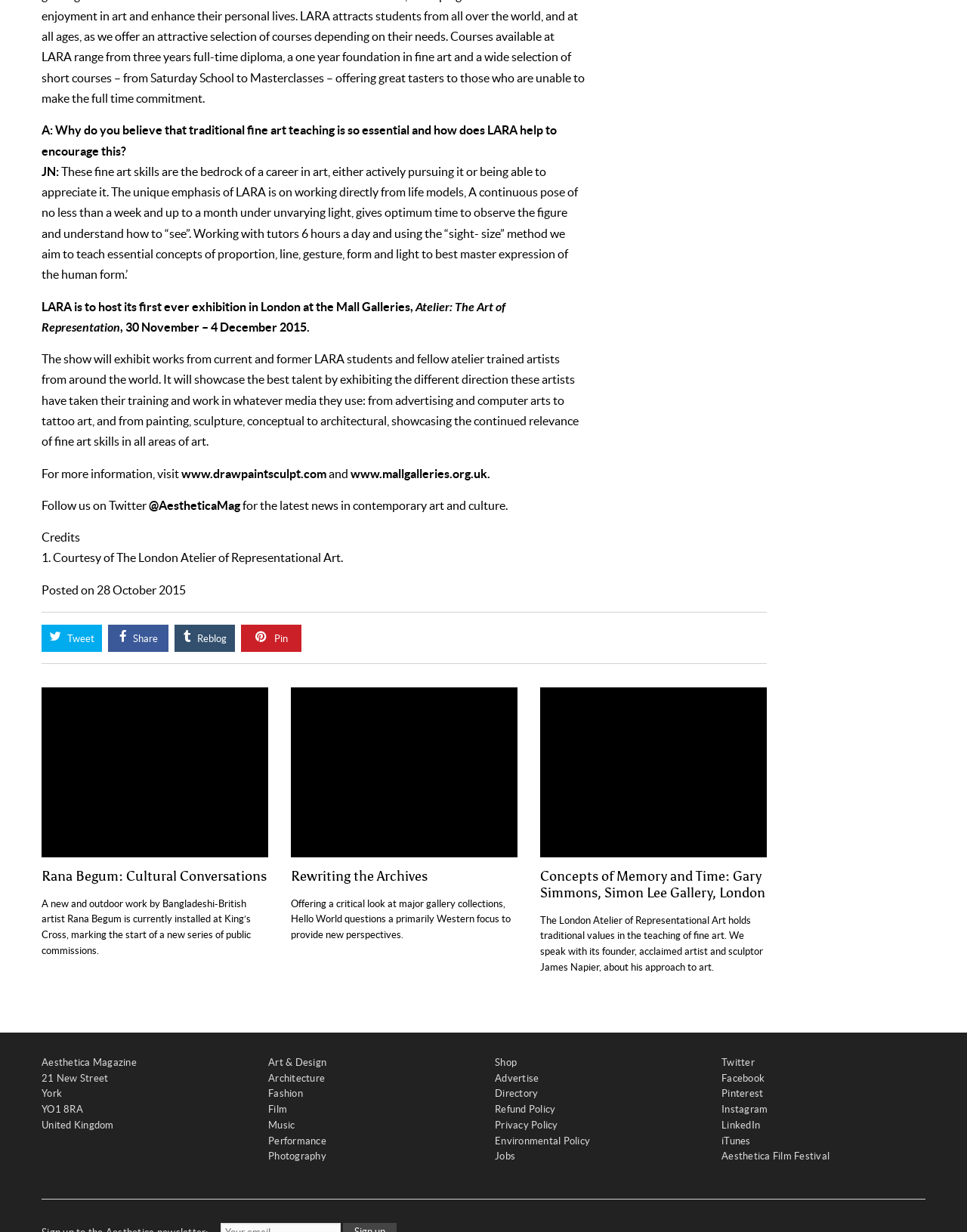Based on the element description Music, identify the bounding box coordinates for the UI element. The coordinates should be in the format (top-left x, top-left y, bottom-right x, bottom-right y) and within the 0 to 1 range.

[0.277, 0.909, 0.305, 0.918]